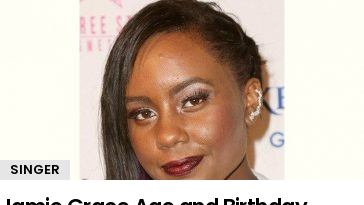Please give a concise answer to this question using a single word or phrase: 
What is written below Jamie Grace's image?

Jamie Grace Age and Birthday